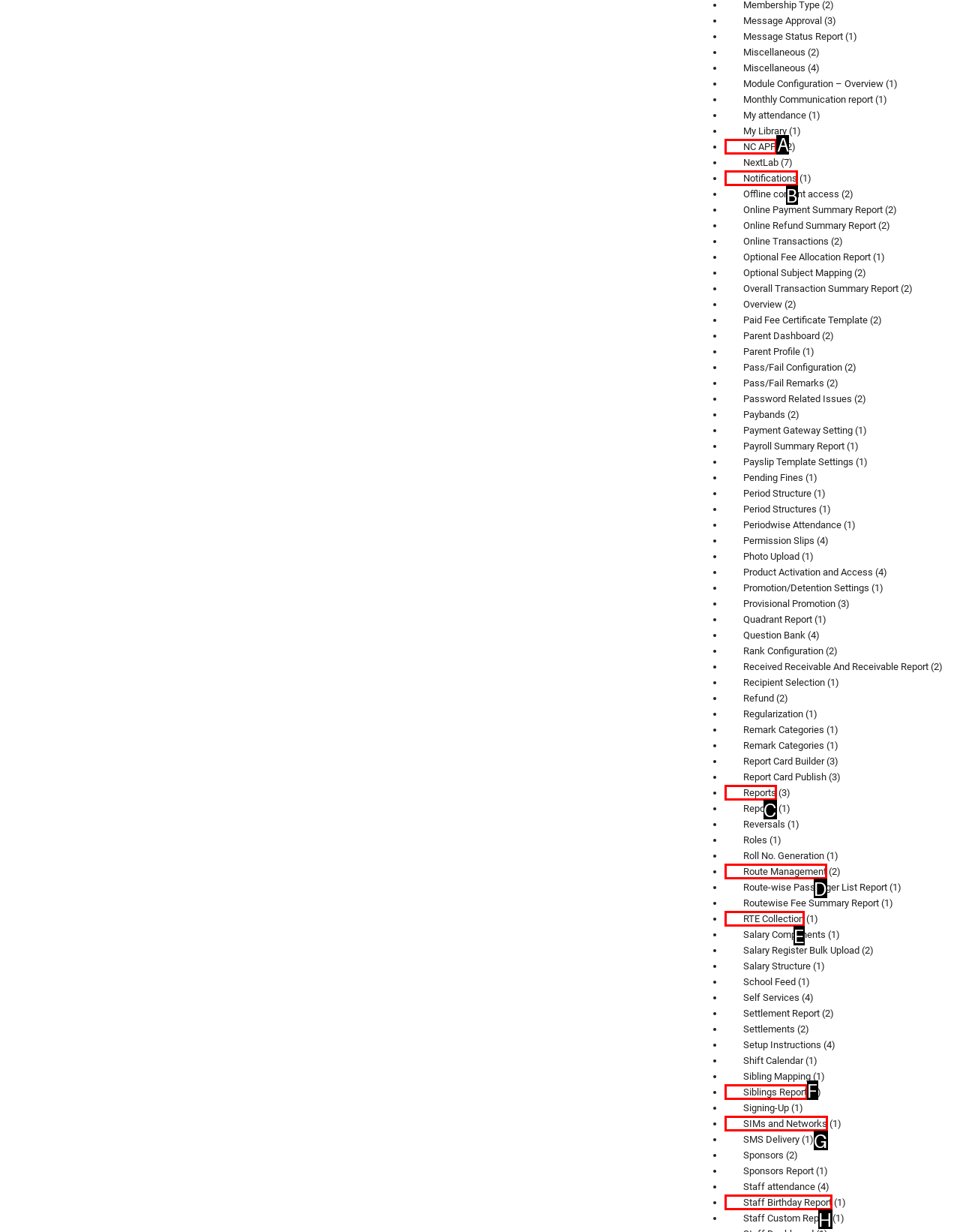Determine which UI element I need to click to achieve the following task: Explore NC APP Provide your answer as the letter of the selected option.

A